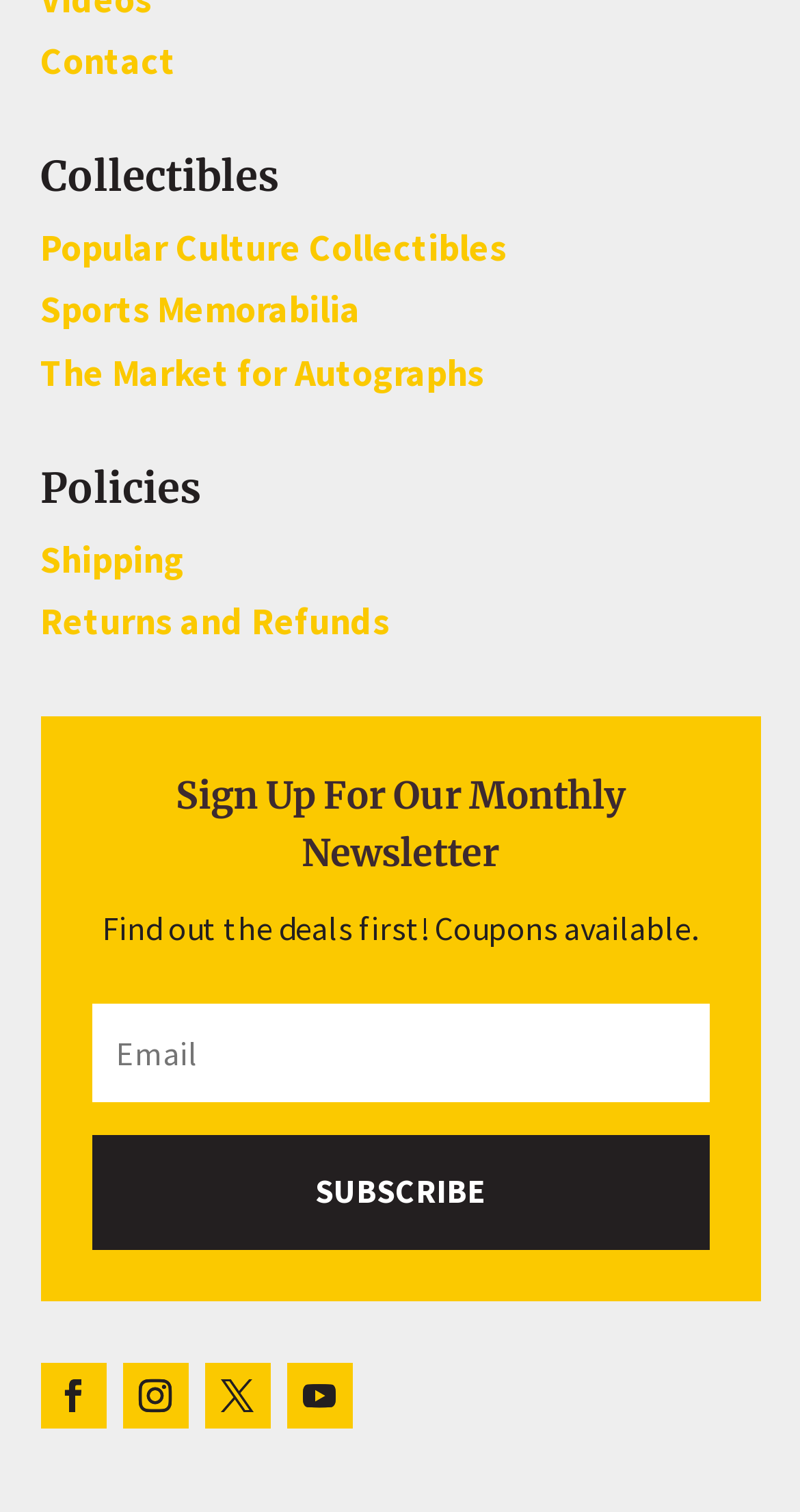Please determine the bounding box coordinates for the element with the description: "The Market for Autographs".

[0.05, 0.231, 0.604, 0.262]